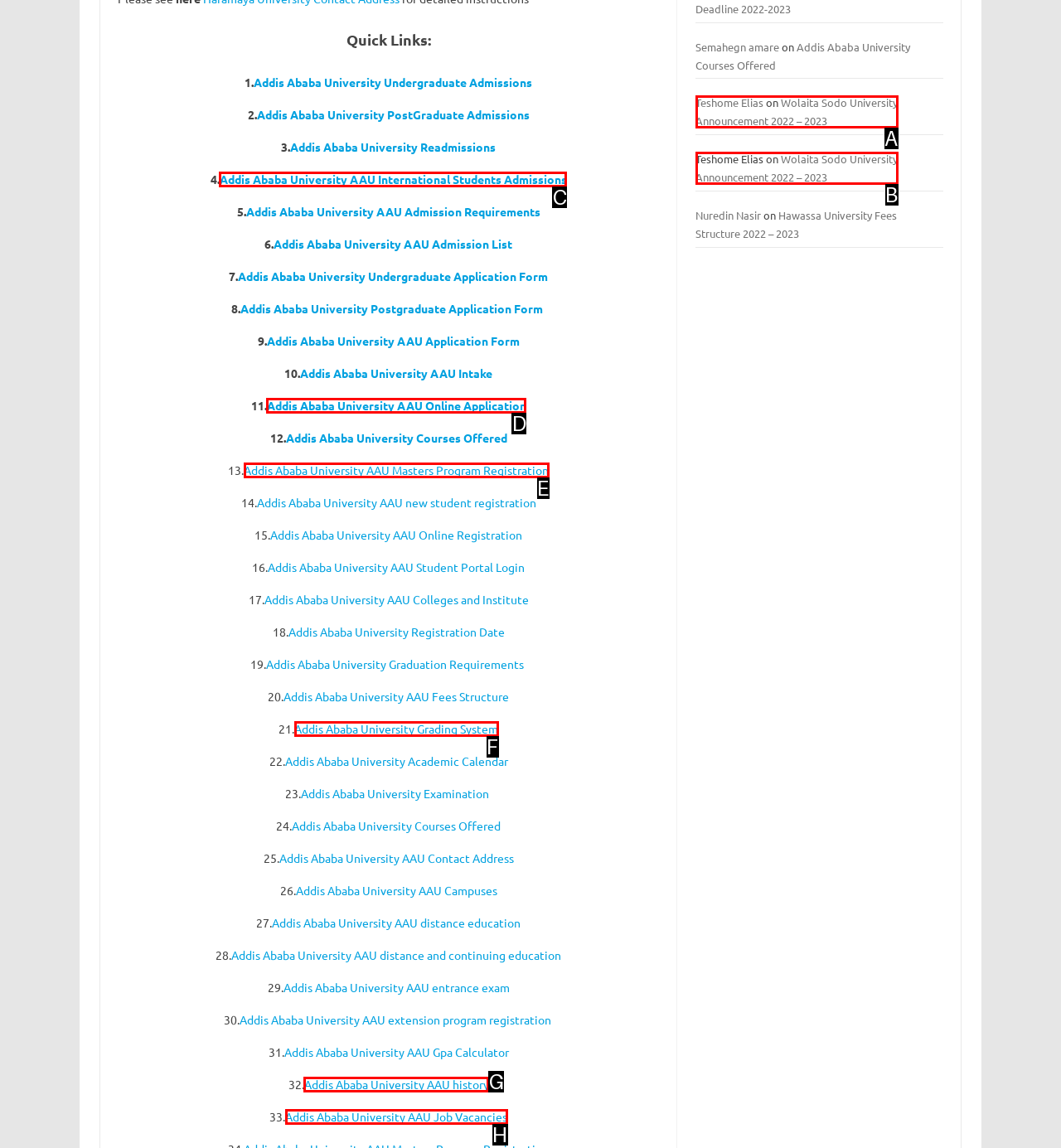Choose the option that best matches the description: Addis Ababa University Grading System
Indicate the letter of the matching option directly.

F